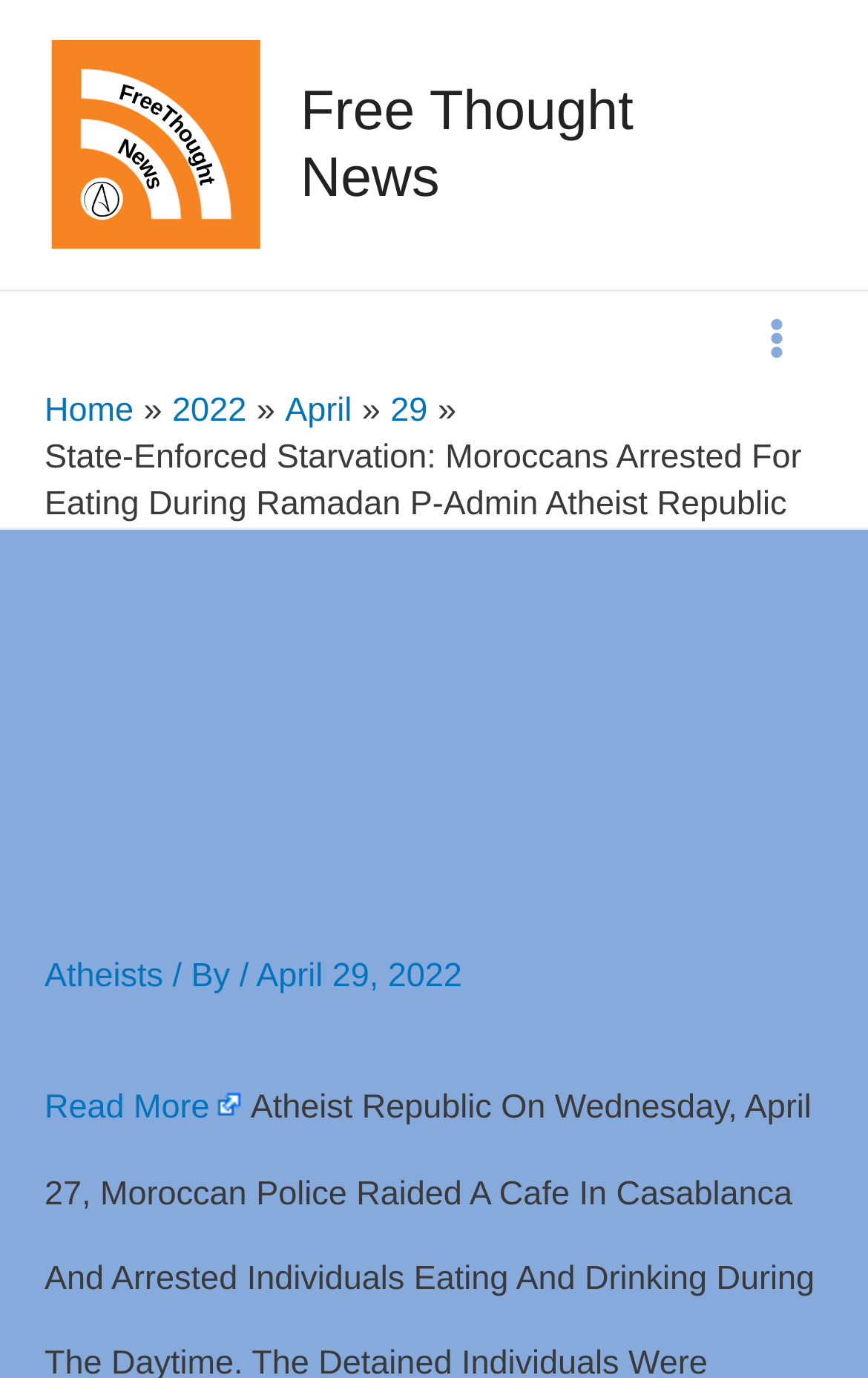Provide the bounding box coordinates of the HTML element this sentence describes: "Read More". The bounding box coordinates consist of four float numbers between 0 and 1, i.e., [left, top, right, bottom].

[0.051, 0.79, 0.28, 0.818]